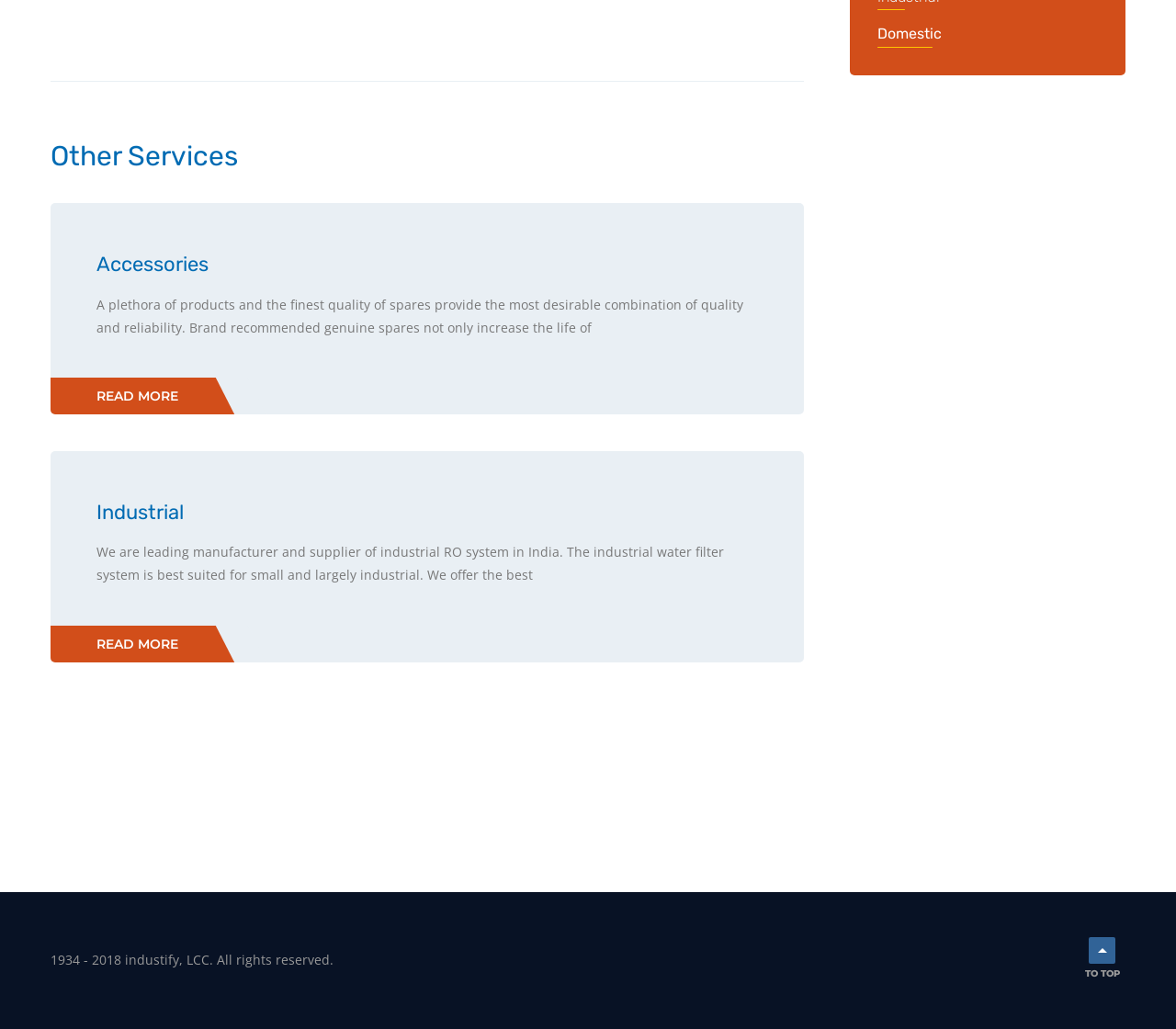Please determine the bounding box coordinates, formatted as (top-left x, top-left y, bottom-right x, bottom-right y), with all values as floating point numbers between 0 and 1. Identify the bounding box of the region described as: Read More

[0.043, 0.367, 0.2, 0.403]